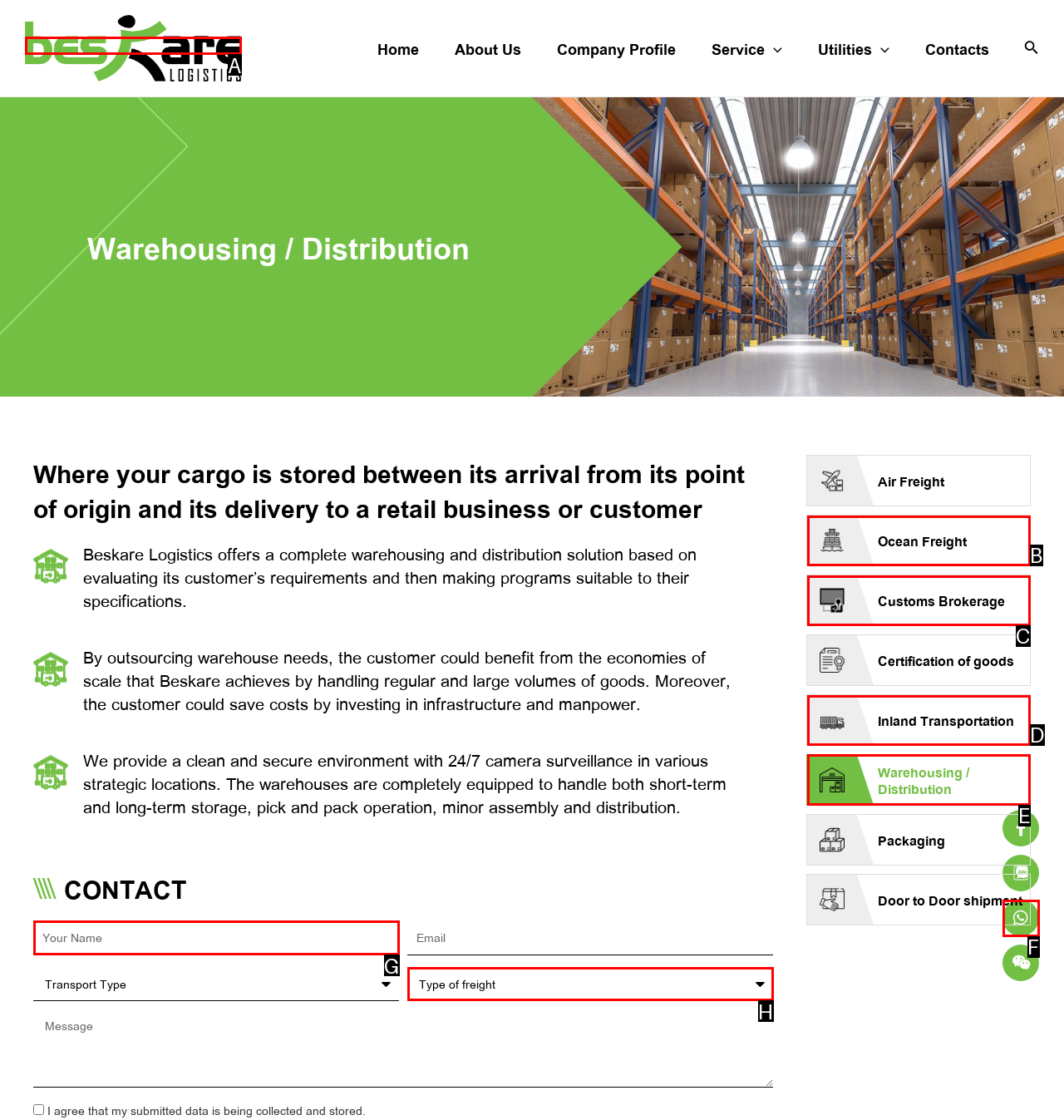Identify the correct option to click in order to accomplish the task: Click on the Warehousing / Distribution link Provide your answer with the letter of the selected choice.

E